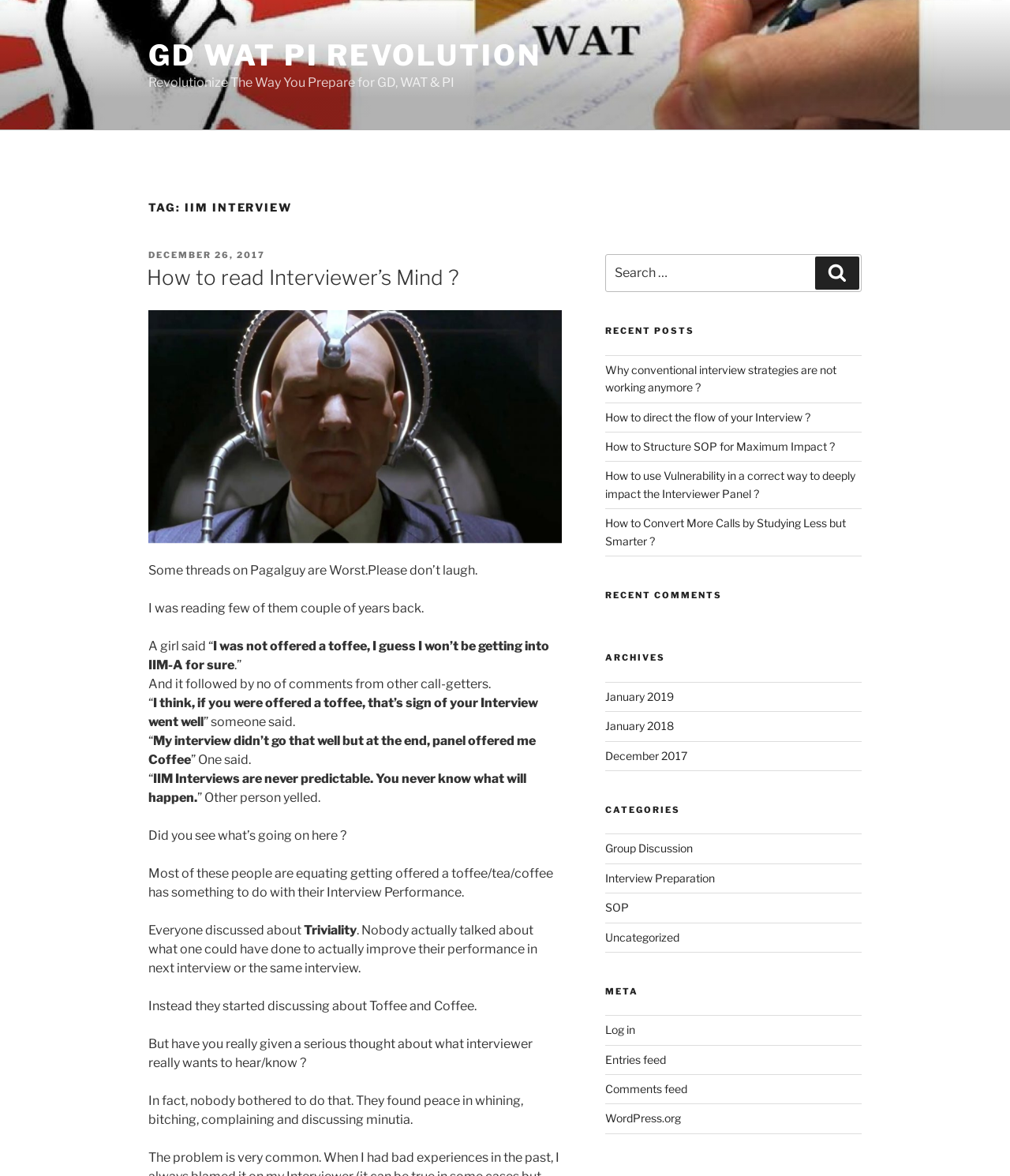Please determine the bounding box coordinates of the section I need to click to accomplish this instruction: "Search for a keyword".

[0.599, 0.216, 0.853, 0.249]